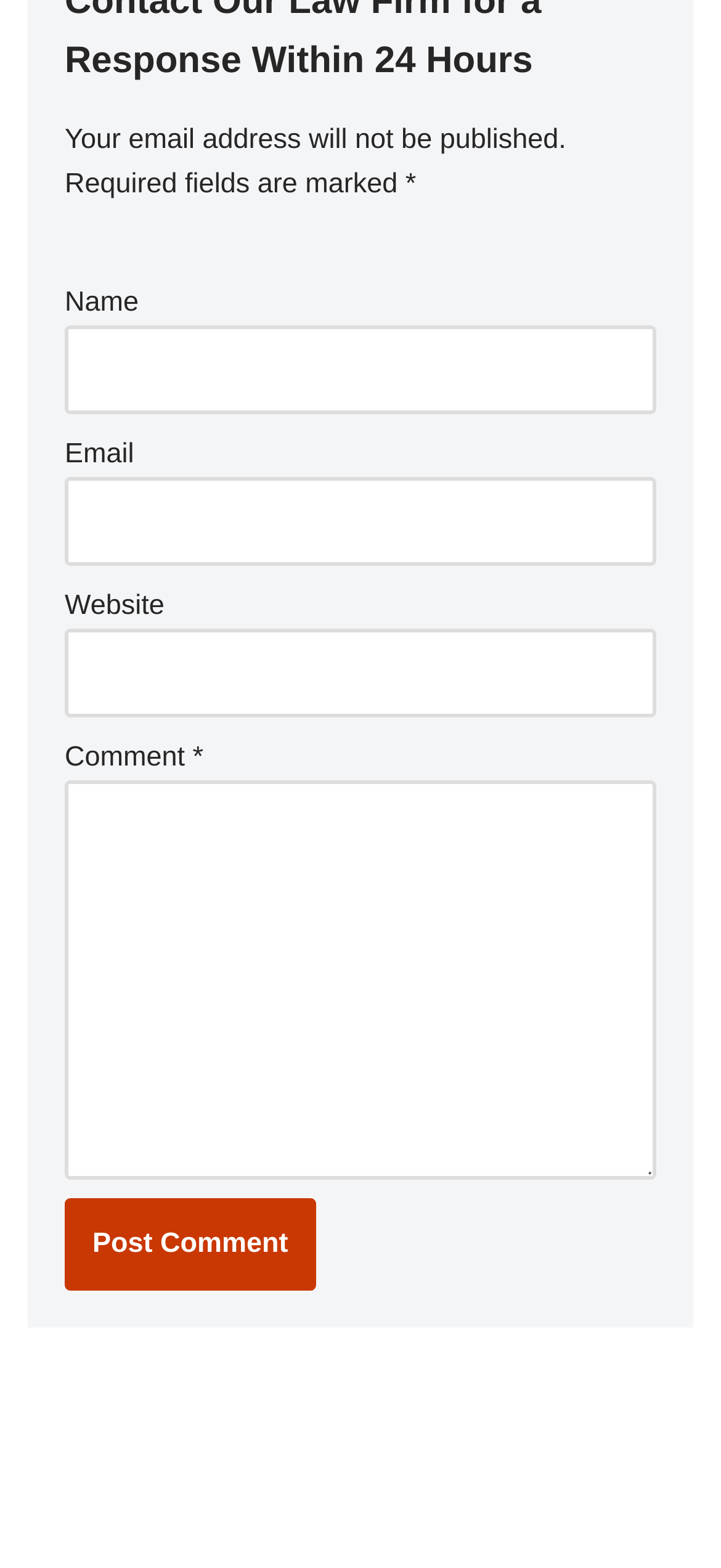Find and provide the bounding box coordinates for the UI element described here: "Blog". The coordinates should be given as four float numbers between 0 and 1: [left, top, right, bottom].

[0.543, 0.886, 0.62, 0.915]